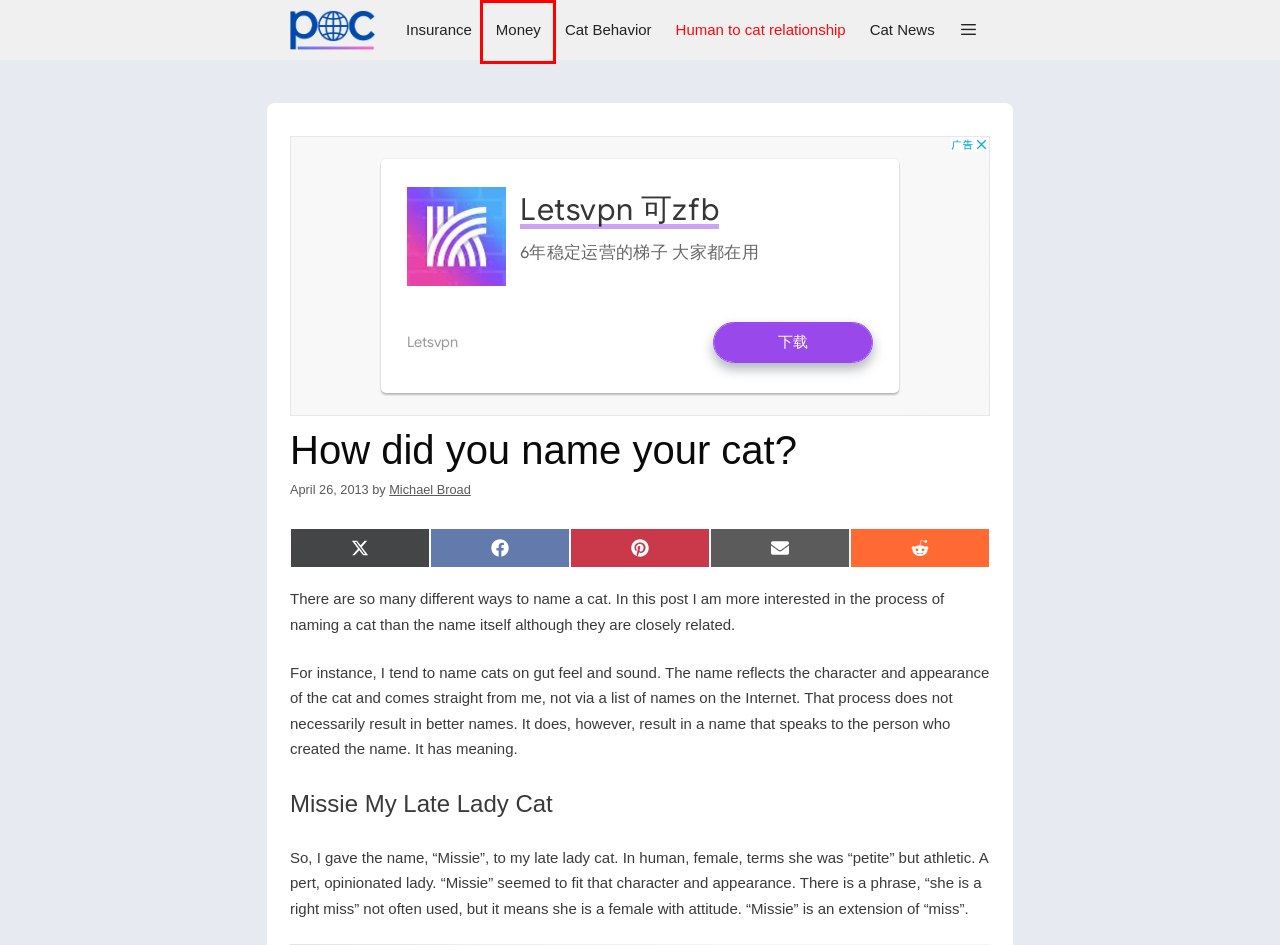You have a screenshot of a webpage with a red bounding box highlighting a UI element. Your task is to select the best webpage description that corresponds to the new webpage after clicking the element. Here are the descriptions:
A. Michael Broad – Freethinking Animal Advocacy
B. money – Freethinking Animal Advocacy
C. Cat Behavior – Freethinking Animal Advocacy
D. Cat News – Freethinking Animal Advocacy
E. Freethinking Animal Advocacy – Please support animal welfare
F. Human to cat relationship – Freethinking Animal Advocacy
G. insurance – Freethinking Animal Advocacy
H. toxic to cats – Freethinking Animal Advocacy

B